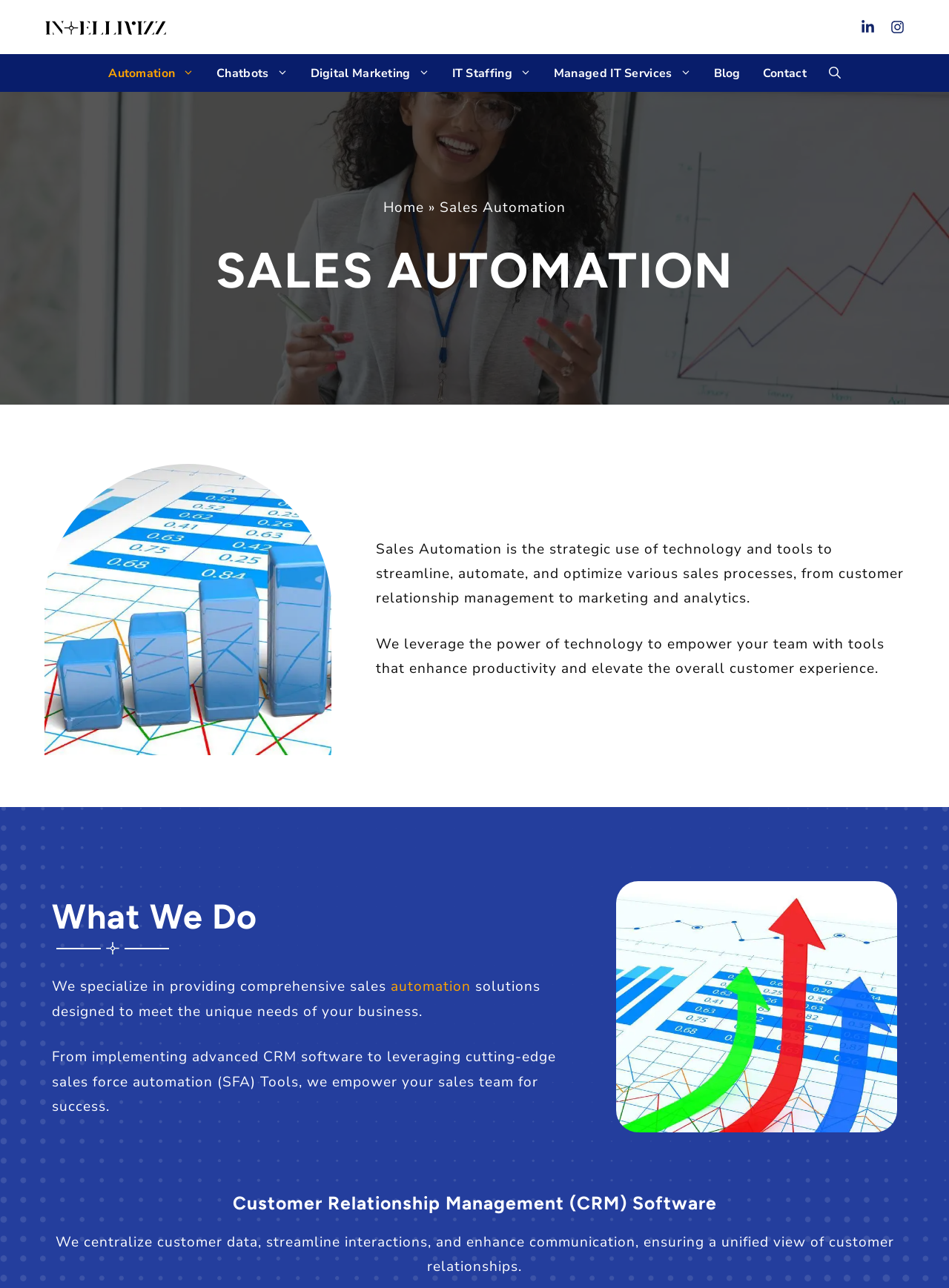What is the company's approach to sales automation?
Carefully analyze the image and provide a thorough answer to the question.

The company's approach to sales automation is to 'empower your team with tools that enhance productivity and elevate the overall customer experience', as stated in the webpage's content.